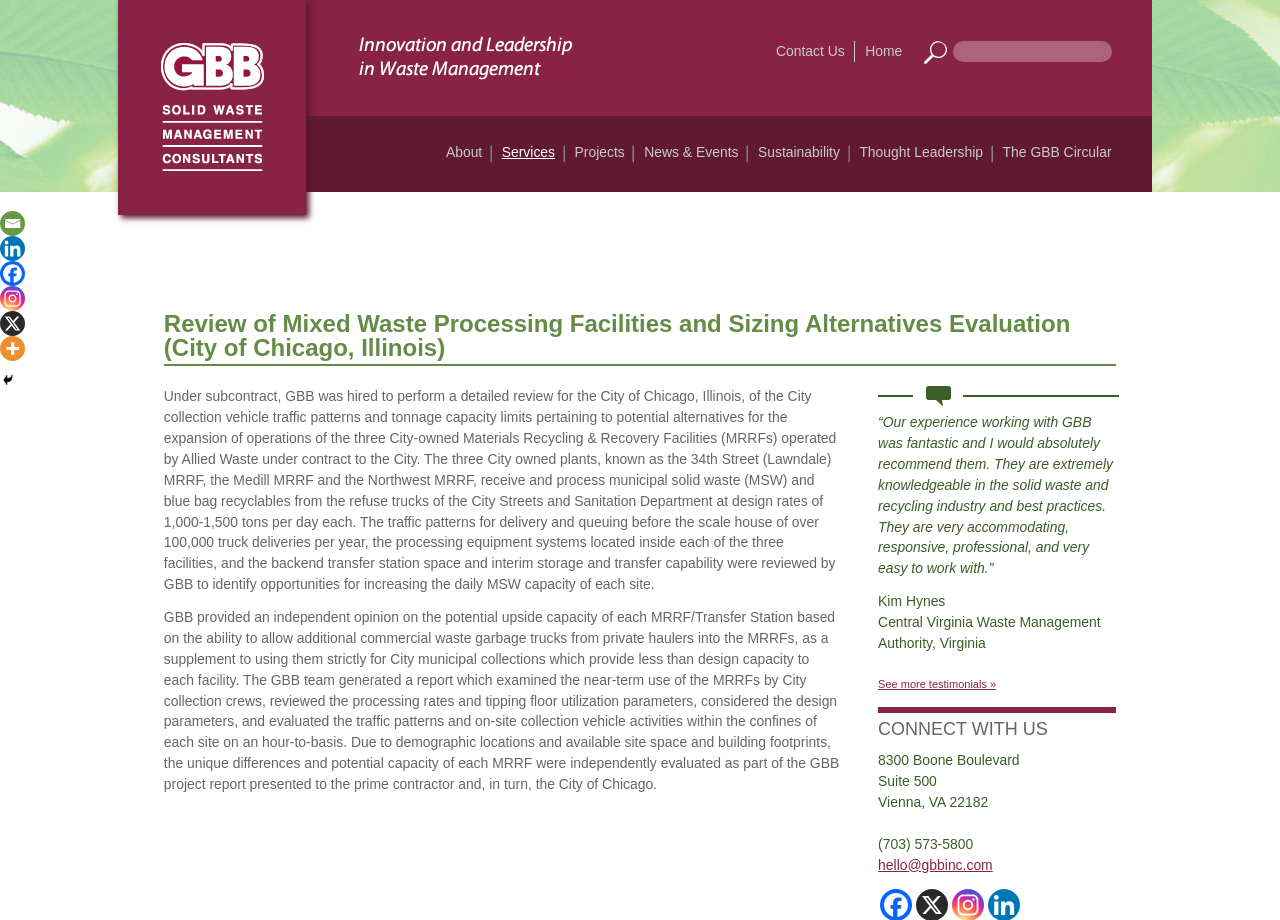Can you give a detailed response to the following question using the information from the image? What is the design rate of each MRRF?

The design rate of each MRRF is 1,000-1,500 tons per day, as mentioned in the webpage as 'The three City owned plants... receive and process municipal solid waste (MSW) and blue bag recyclables from the refuse trucks of the City Streets and Sanitation Department at design rates of 1,000-1,500 tons per day each'.